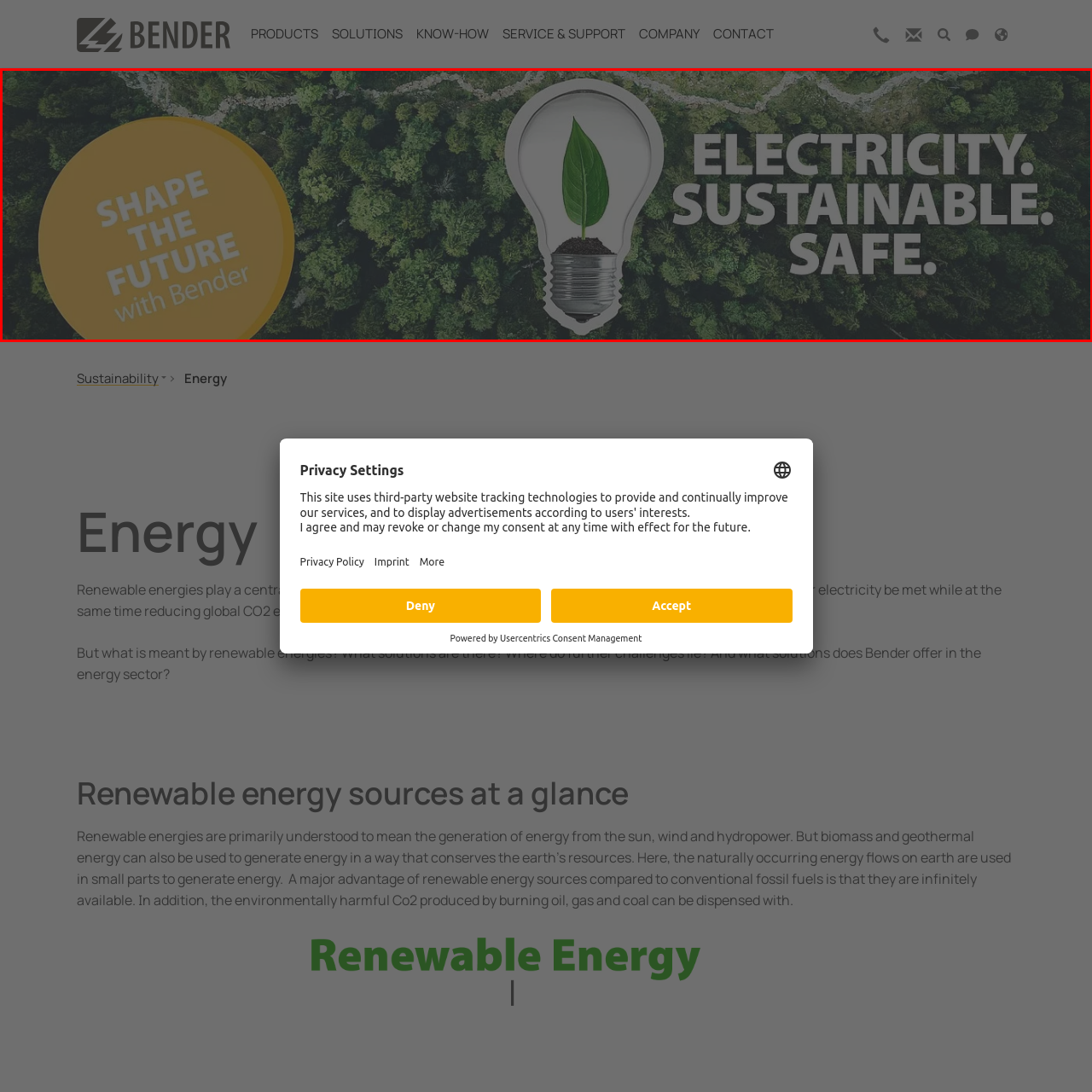Concentrate on the image section marked by the red rectangle and answer the following question comprehensively, using details from the image: What is the base of the lightbulb made of?

The caption states that the bulb is 'artistically designed to suggest both illumination and the nurturing aspect of nature, with soil visible at its base', indicating that the base of the lightbulb is made of soil.